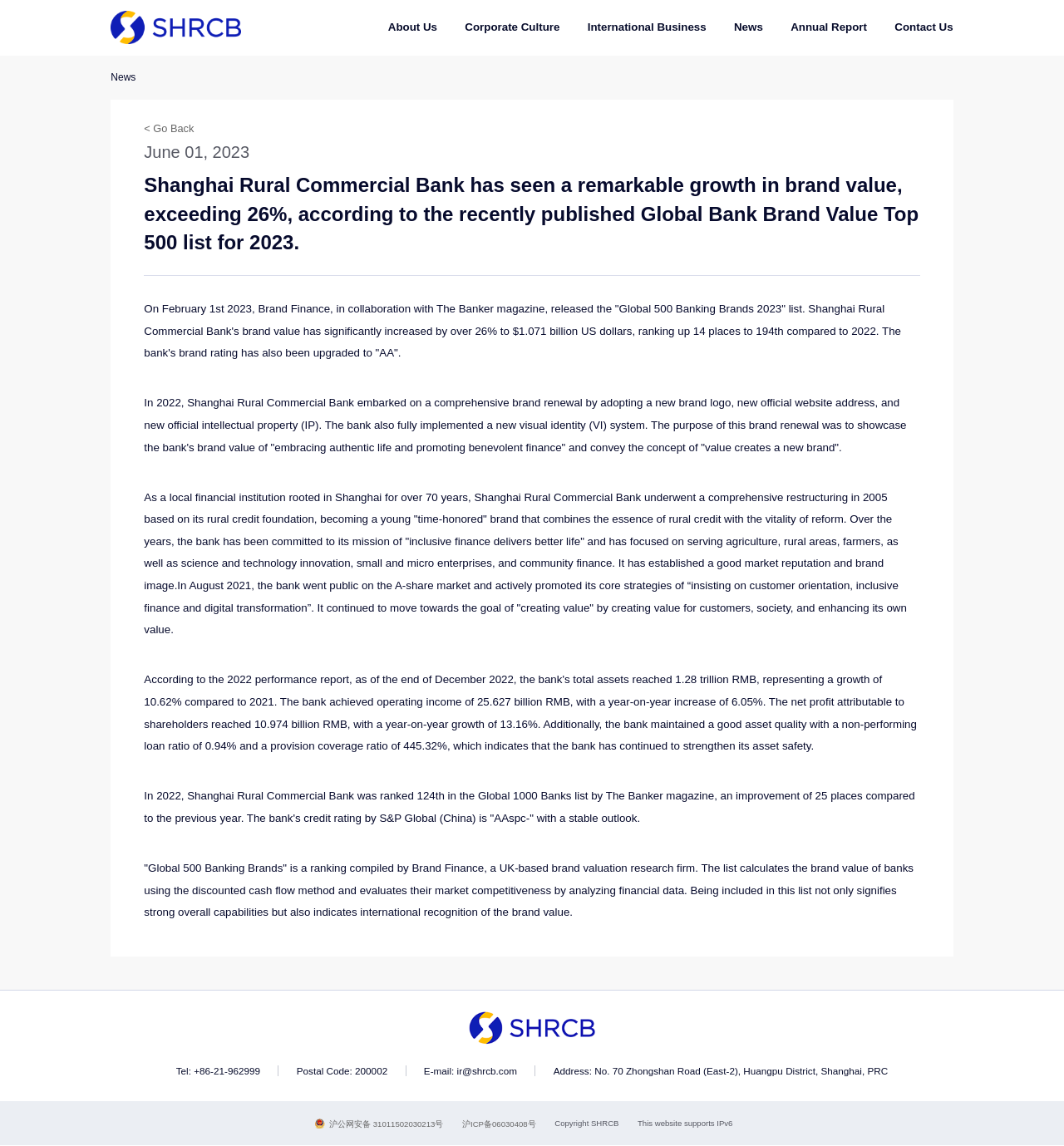What is the ranking of Shanghai Rural Commercial Bank in the Global 1000 Banks list?
Based on the screenshot, respond with a single word or phrase.

124th